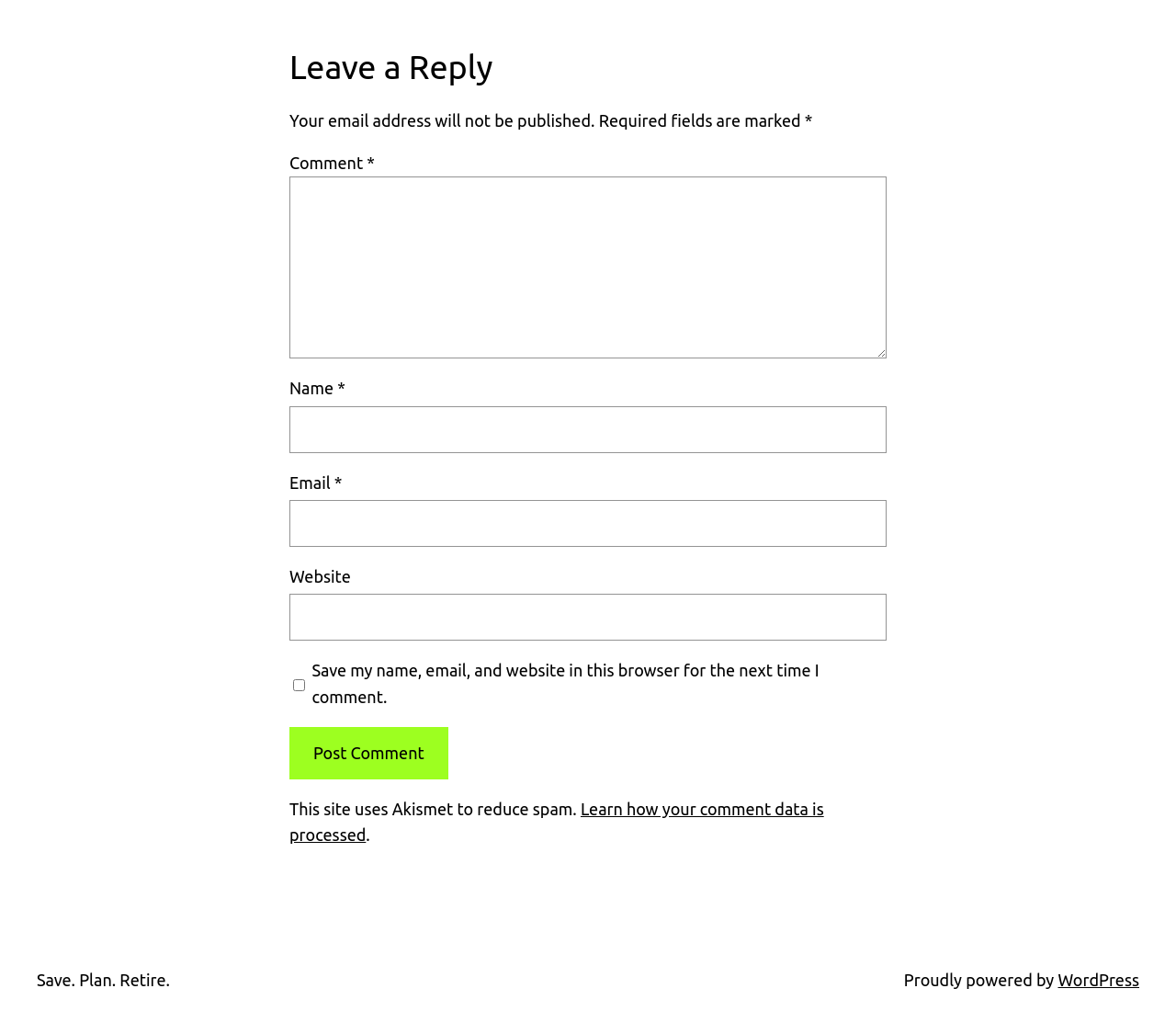Predict the bounding box of the UI element based on this description: "WordPress".

[0.9, 0.939, 0.969, 0.957]